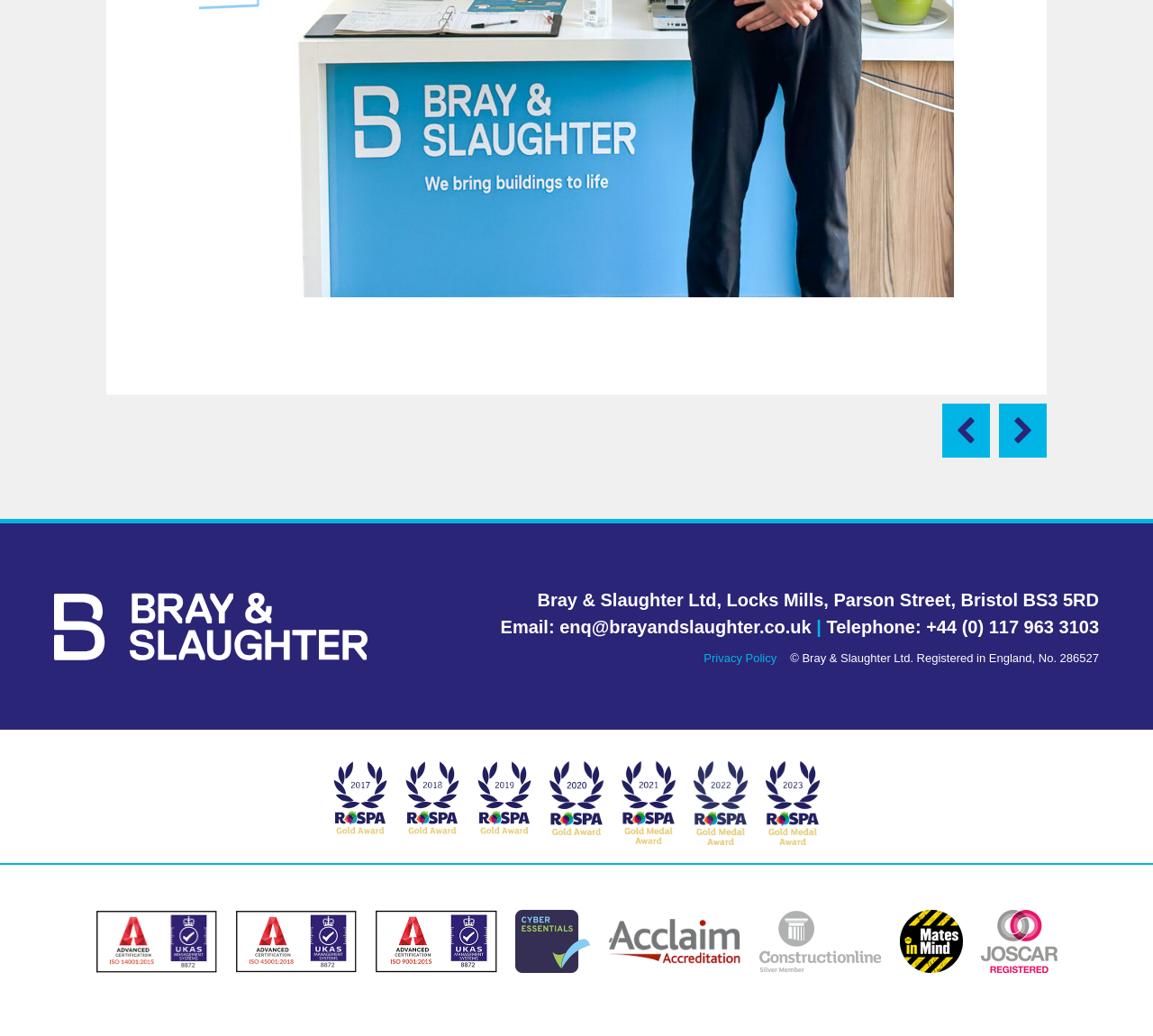Identify the bounding box coordinates for the UI element that matches this description: "enq@brayandslaughter.co.uk".

[0.485, 0.595, 0.704, 0.615]